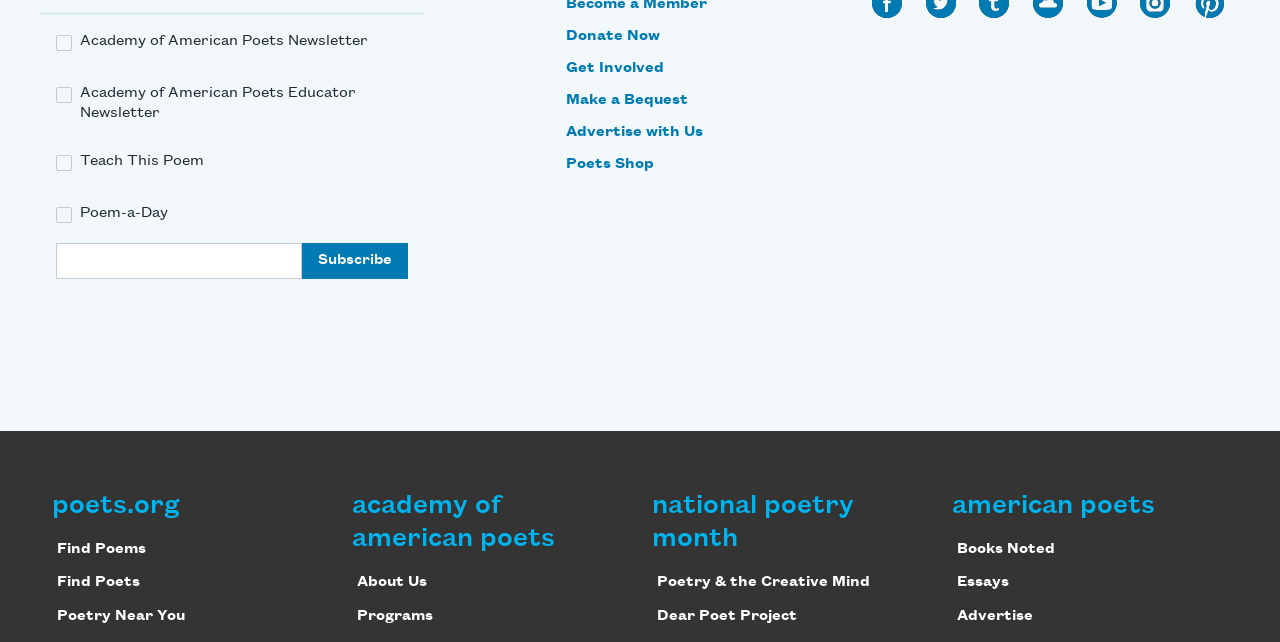Please provide a detailed answer to the question below based on the screenshot: 
What is the name of the organization?

The name of the organization is Academy of American Poets, which is mentioned in the footer section of the webpage.